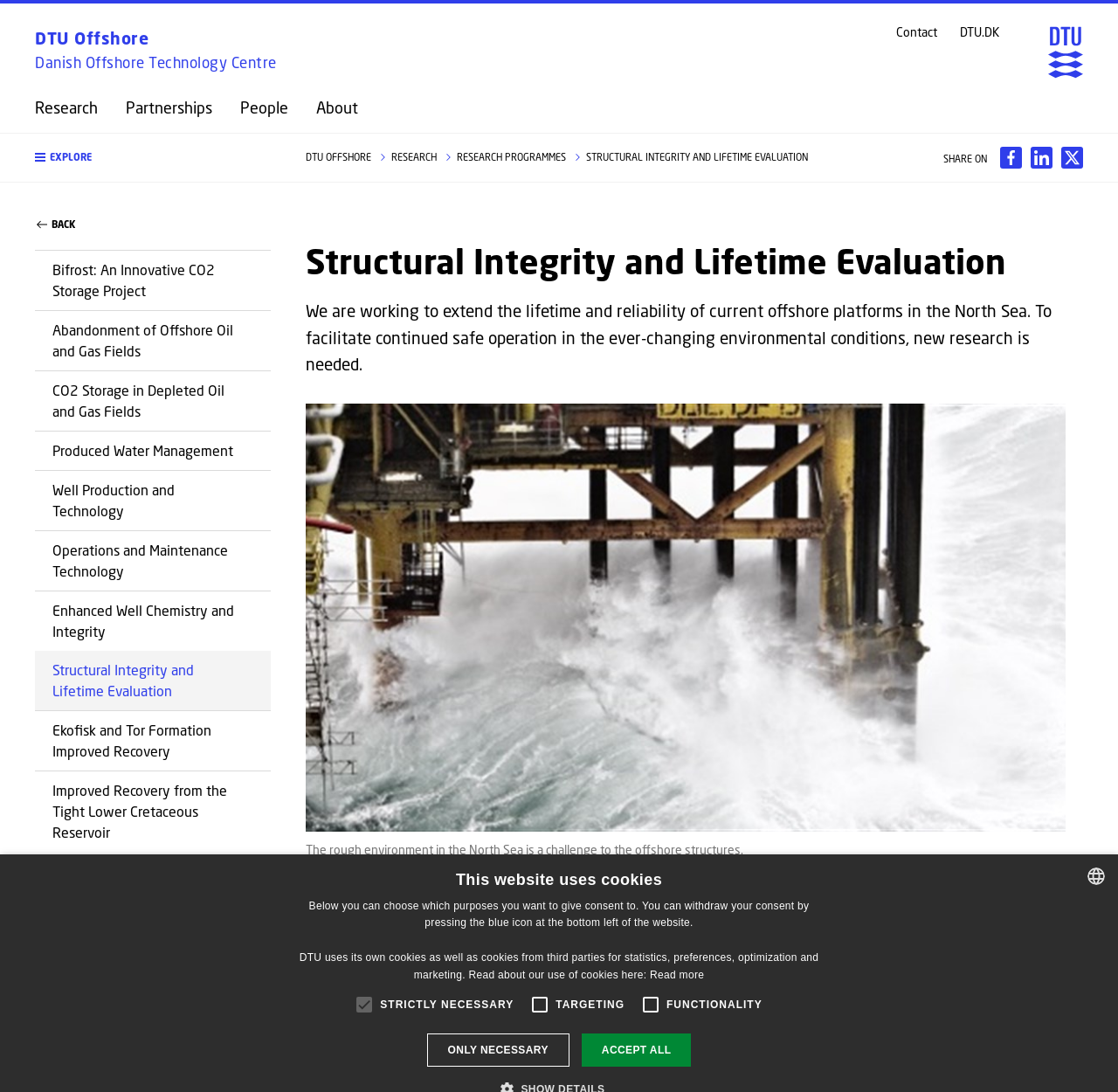Determine the bounding box coordinates of the region I should click to achieve the following instruction: "Click the DTU Offshore link". Ensure the bounding box coordinates are four float numbers between 0 and 1, i.e., [left, top, right, bottom].

[0.031, 0.024, 0.422, 0.067]